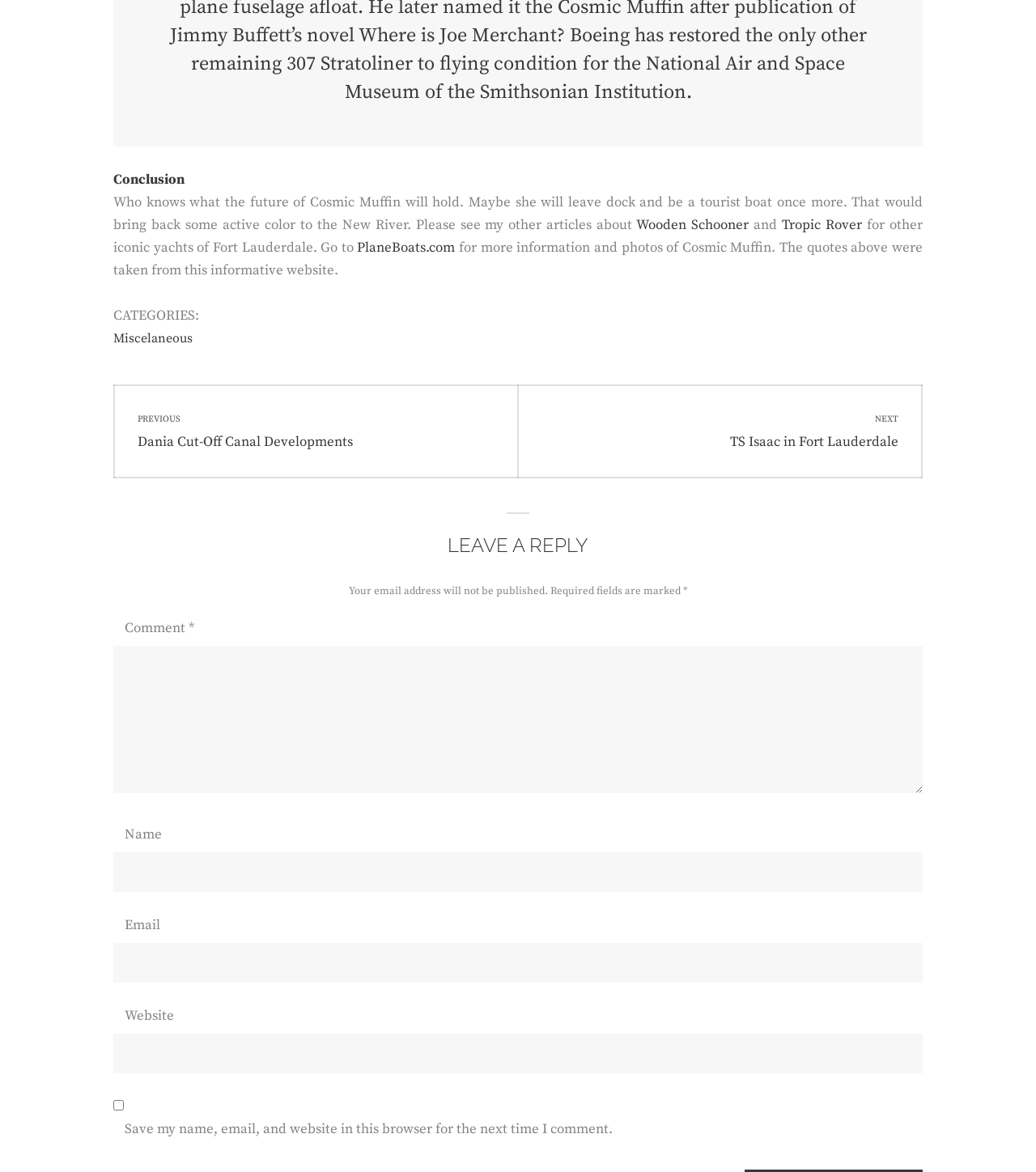Examine the screenshot and answer the question in as much detail as possible: What is the purpose of the 'Save my name, email, and website in this browser' checkbox?

The checkbox is located in the comment section and is labeled 'Save my name, email, and website in this browser for the next time I comment.' This suggests that its purpose is to save the user's information for future comments.